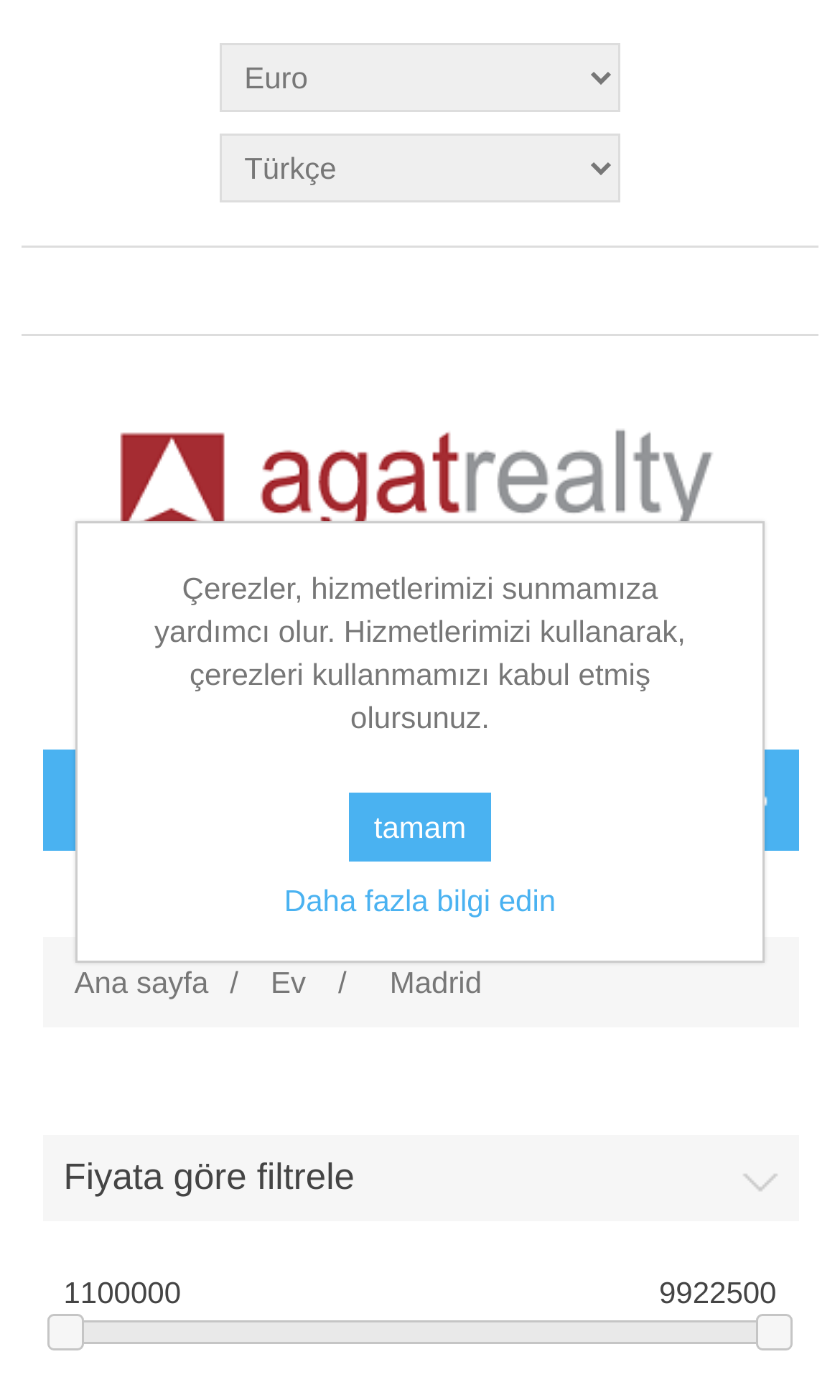Identify the bounding box coordinates necessary to click and complete the given instruction: "Search for properties".

[0.645, 0.422, 0.865, 0.477]